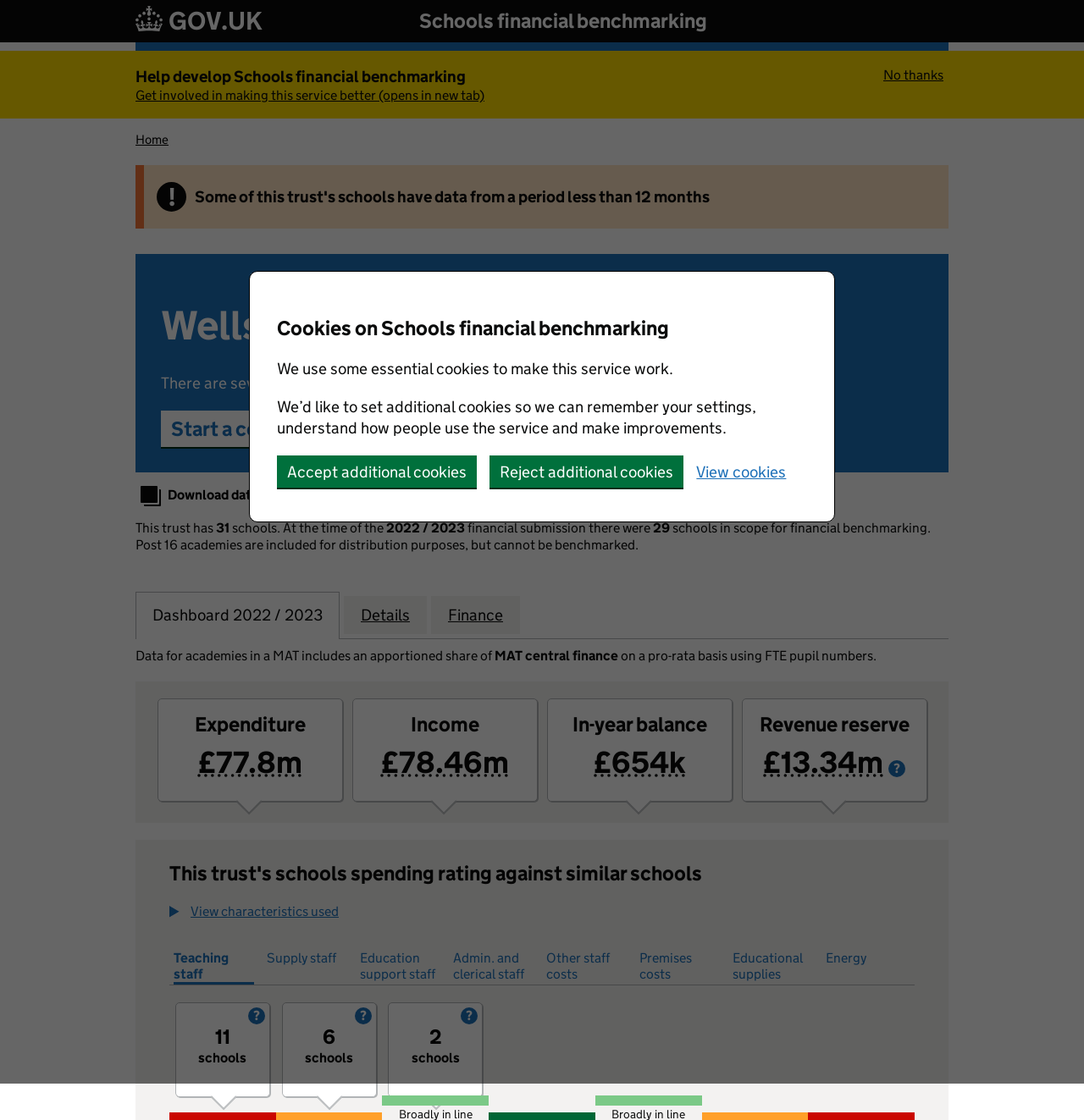What is the purpose of the 'Start a comparison' button?
Please provide an in-depth and detailed response to the question.

The 'Start a comparison' button is located at [0.148, 0.367, 0.348, 0.399] and is not hidden, indicating that it is a primary action on the webpage. Its purpose is likely to initiate a comparison process, possibly between different schools or financial data.